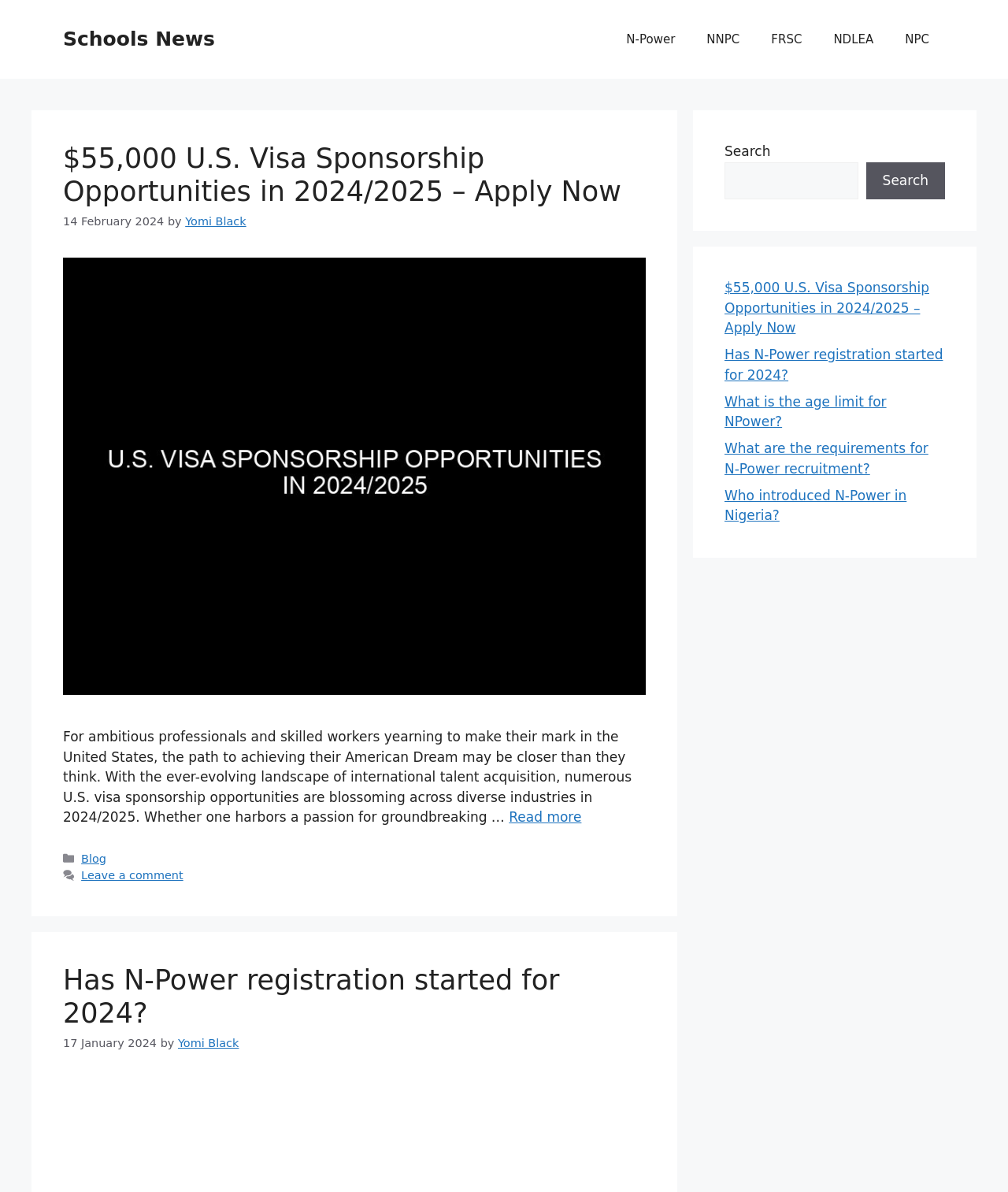Find the bounding box coordinates of the clickable area required to complete the following action: "Check the article about Has N-Power registration started for 2024?".

[0.062, 0.808, 0.641, 0.864]